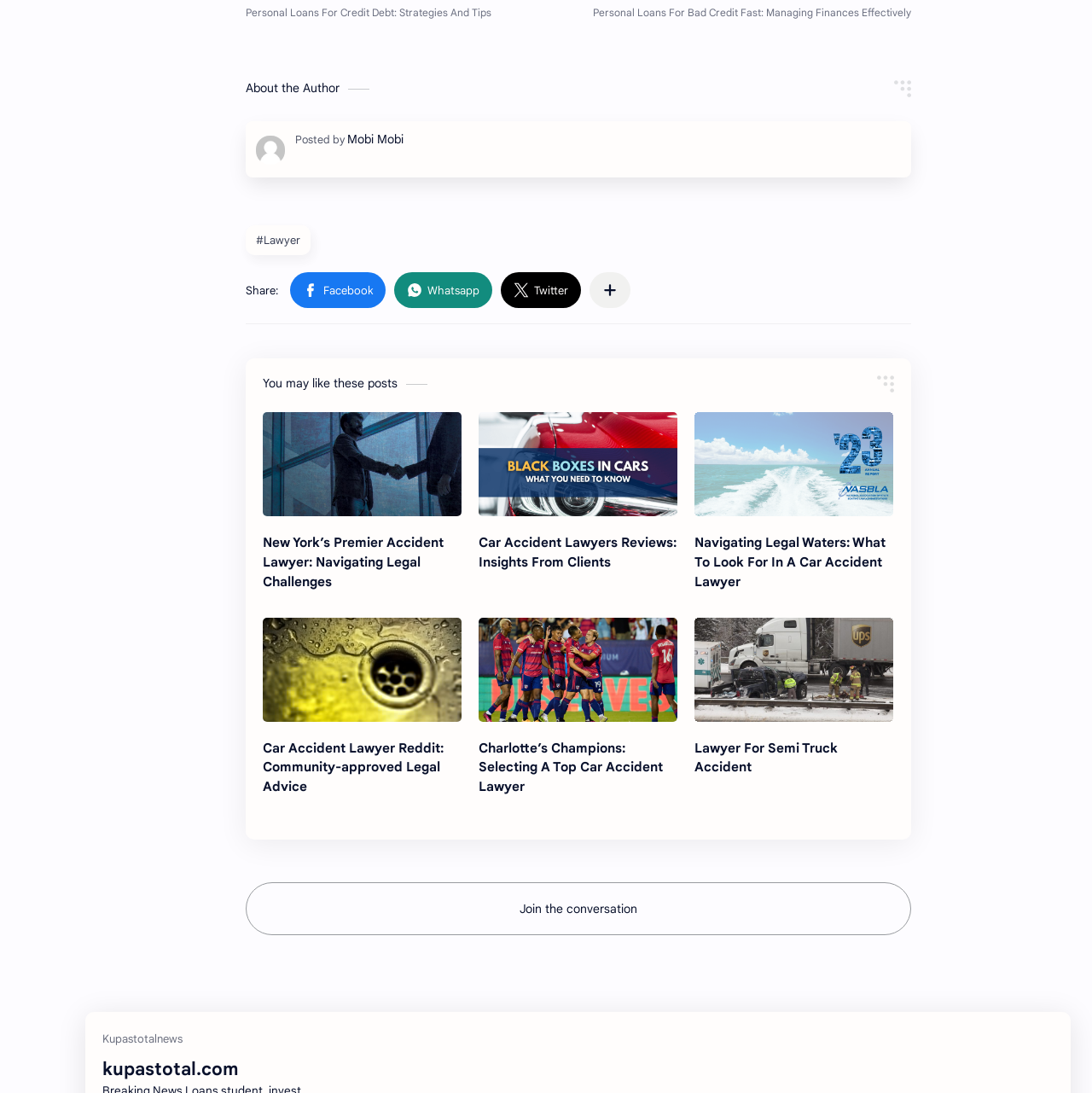Examine the image and give a thorough answer to the following question:
How many social media buttons are there?

There are three social media buttons: Facebook, Whatsapp, and Twitter, which can be identified by their respective images and button labels.